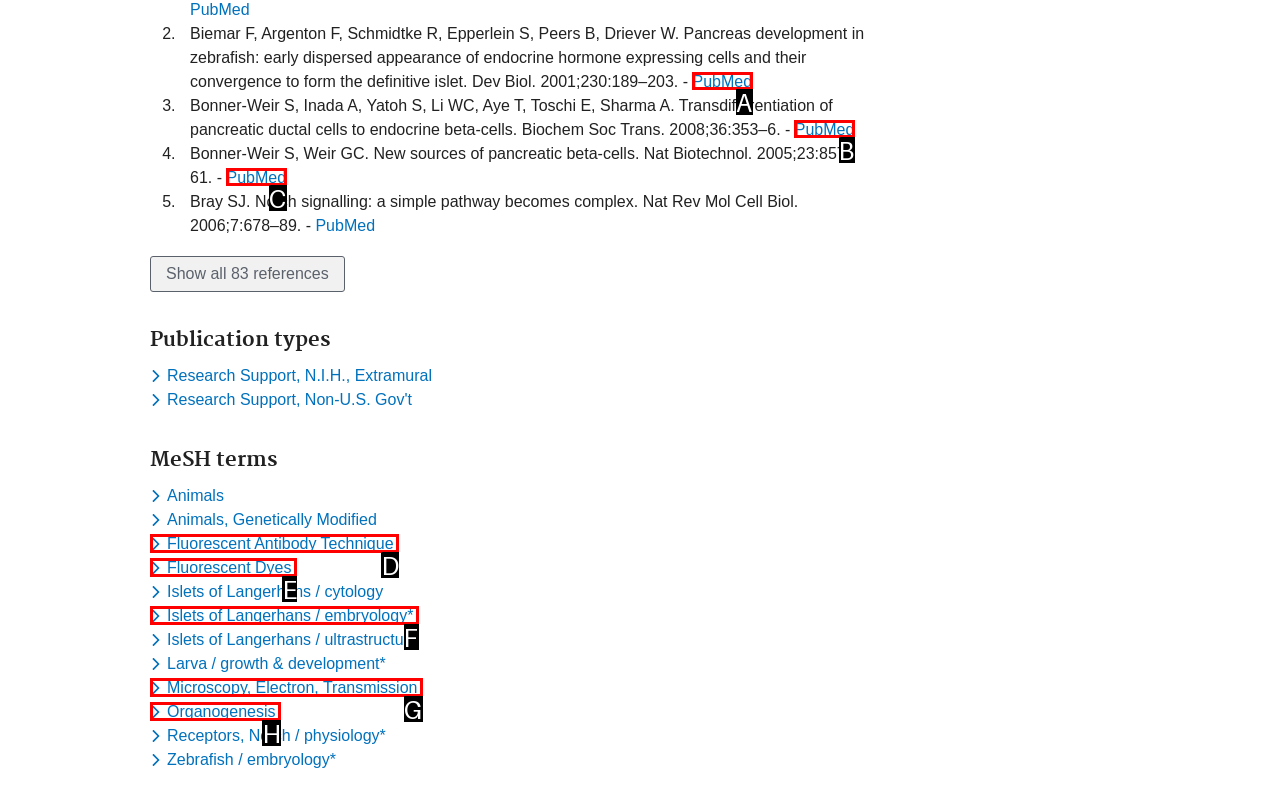Select the HTML element that corresponds to the description: Sutton Realty,
Reply with the letter of the correct option from the given choices.

None